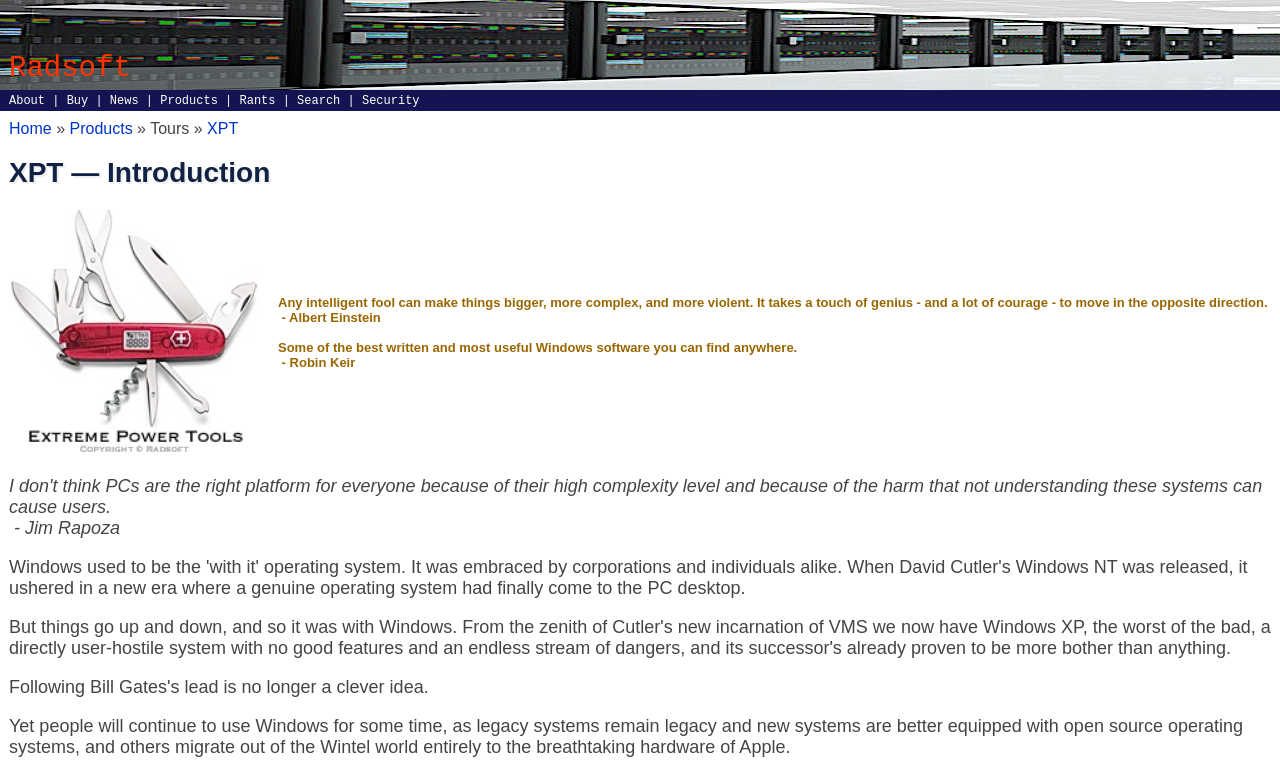What is the topic of the introduction?
Look at the screenshot and respond with a single word or phrase.

XPT